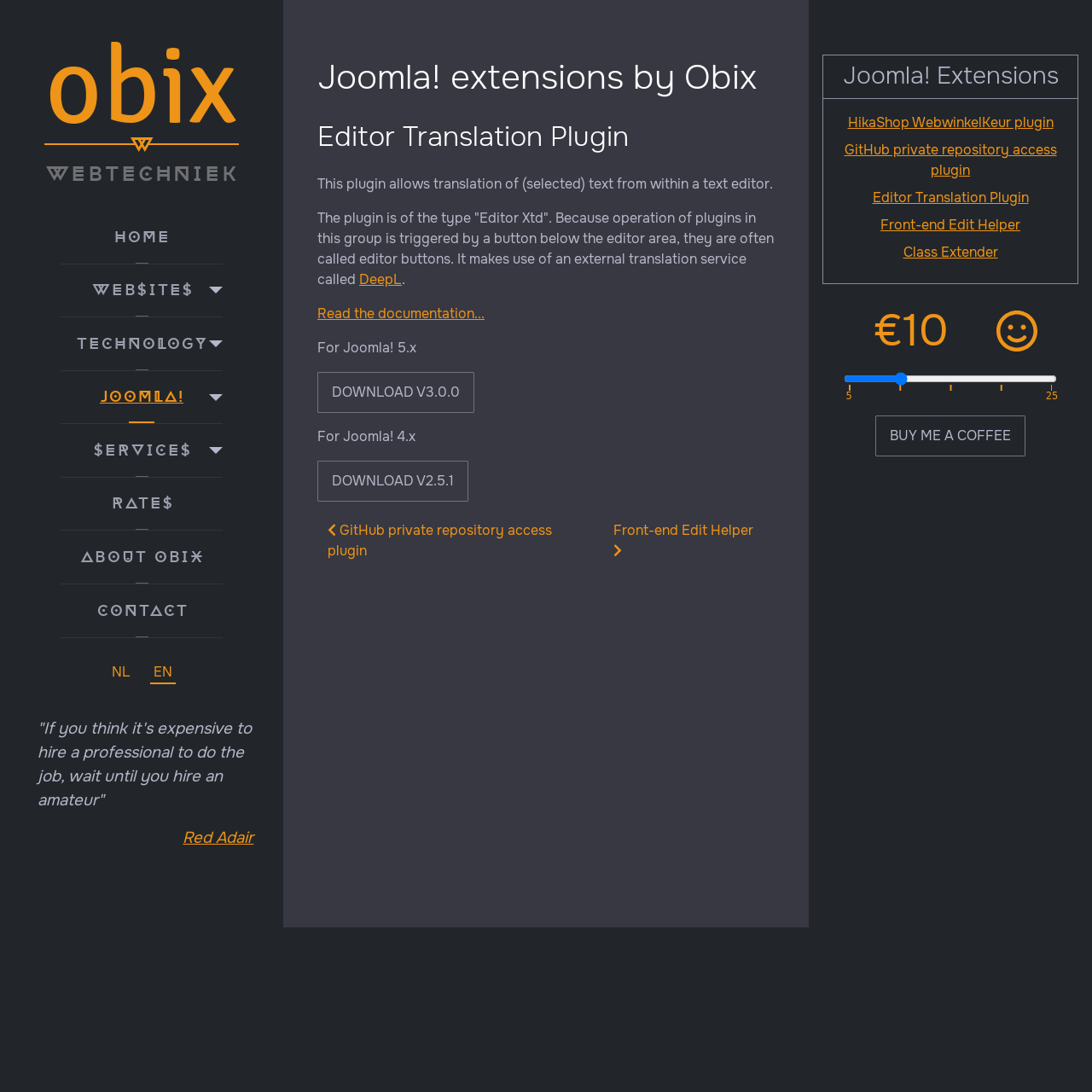Given the webpage screenshot and the description, determine the bounding box coordinates (top-left x, top-left y, bottom-right x, bottom-right y) that define the location of the UI element matching this description: GitHub private repository access plugin

[0.773, 0.129, 0.968, 0.164]